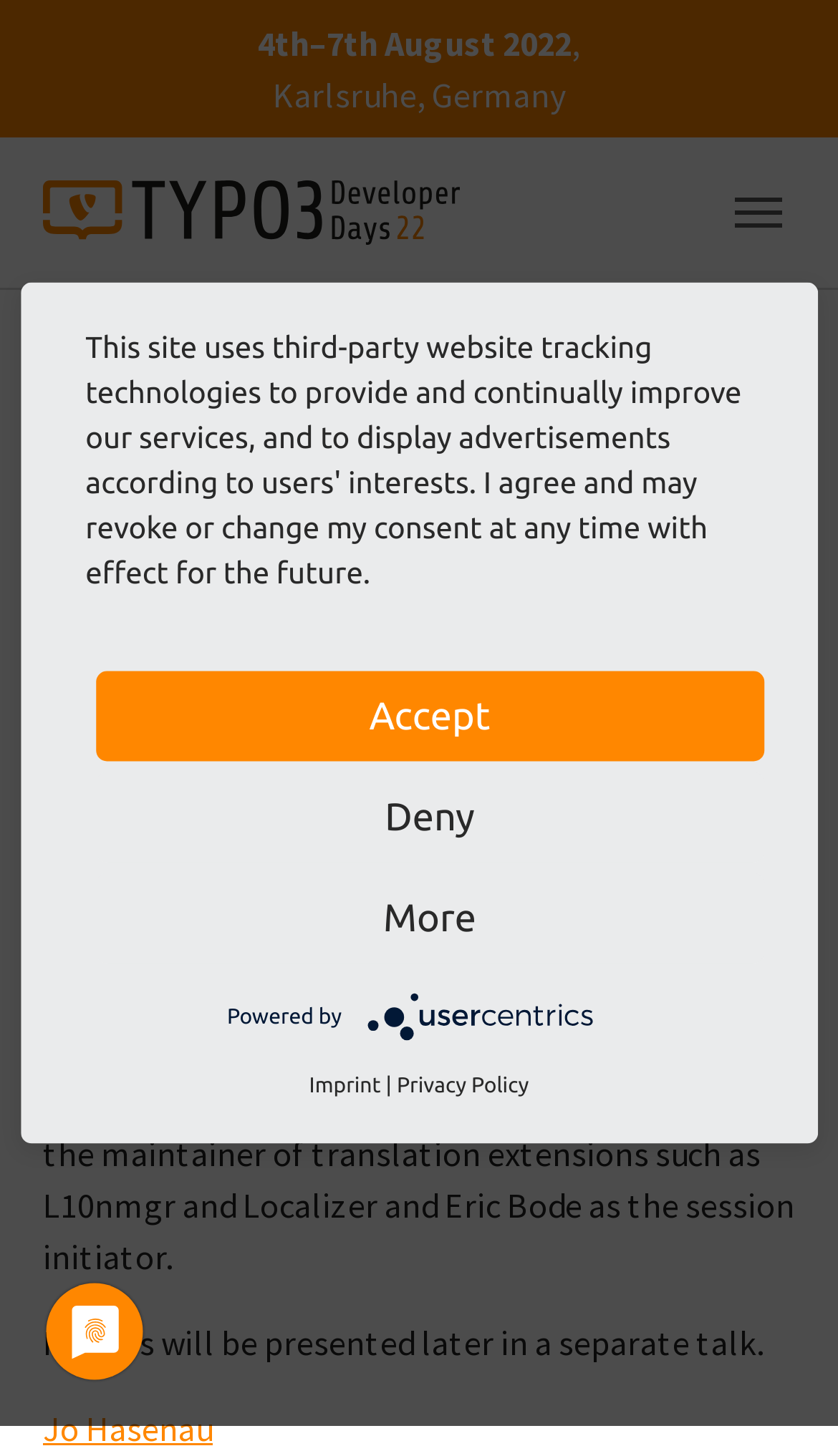Describe every aspect of the webpage comprehensively.

This webpage is about "Rethinking translation handling" and appears to be a workshop or event page. At the top, there is a date range "4th–7th August 2022" and a location "Karlsruhe, Germany". Below this, there is a logo of "t3dd22" on the left side, and a toggle navigation button on the right side.

The main content of the page is divided into several sections. The first section has a heading "Rethinking translation handling" and describes the purpose of the workshop, which is to collect use cases and pitfalls for multilingual projects in TYPO3. The text explains that the workshop aims to define concrete problems faced by editors, translators, integrators, and developers and find solutions for them.

The next section introduces the workshop conductors, Jo Hasenau and Eric Bode, and mentions that the results of the workshop will be presented later in a separate talk.

At the bottom of the page, there is a link to scroll to the top. On the left side, there is a small image, and on the right side, there is a dialog box with a message about the site using third-party tracking technologies and displaying advertisements. The dialog box has three buttons: "Accept", "Deny", and "More".

Below the dialog box, there are three links: "Powered by", "Usercentrics Consent Management Platform Logo", and "Imprint" and "Privacy Policy" separated by a vertical bar.